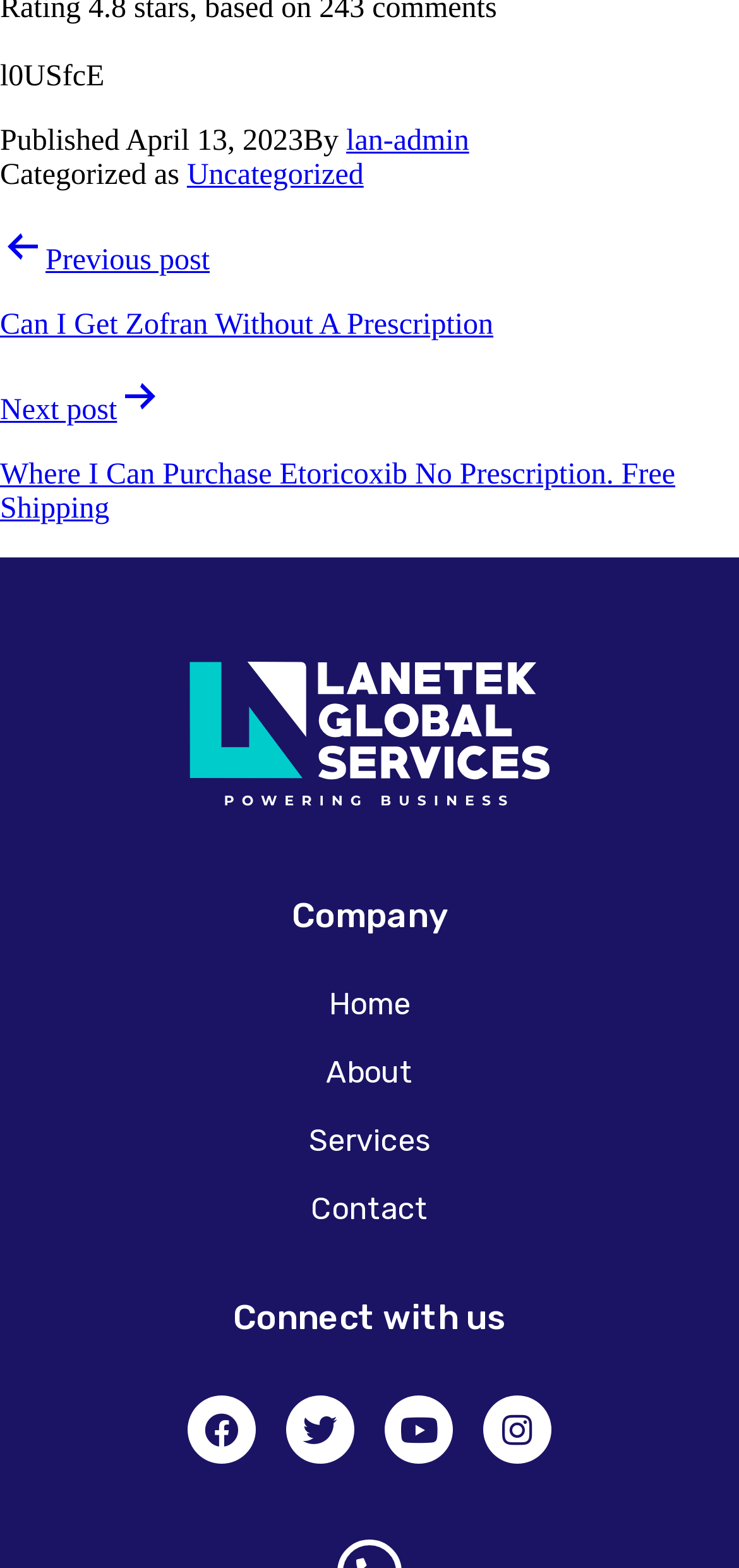Please predict the bounding box coordinates of the element's region where a click is necessary to complete the following instruction: "View next post". The coordinates should be represented by four float numbers between 0 and 1, i.e., [left, top, right, bottom].

[0.0, 0.238, 1.0, 0.336]